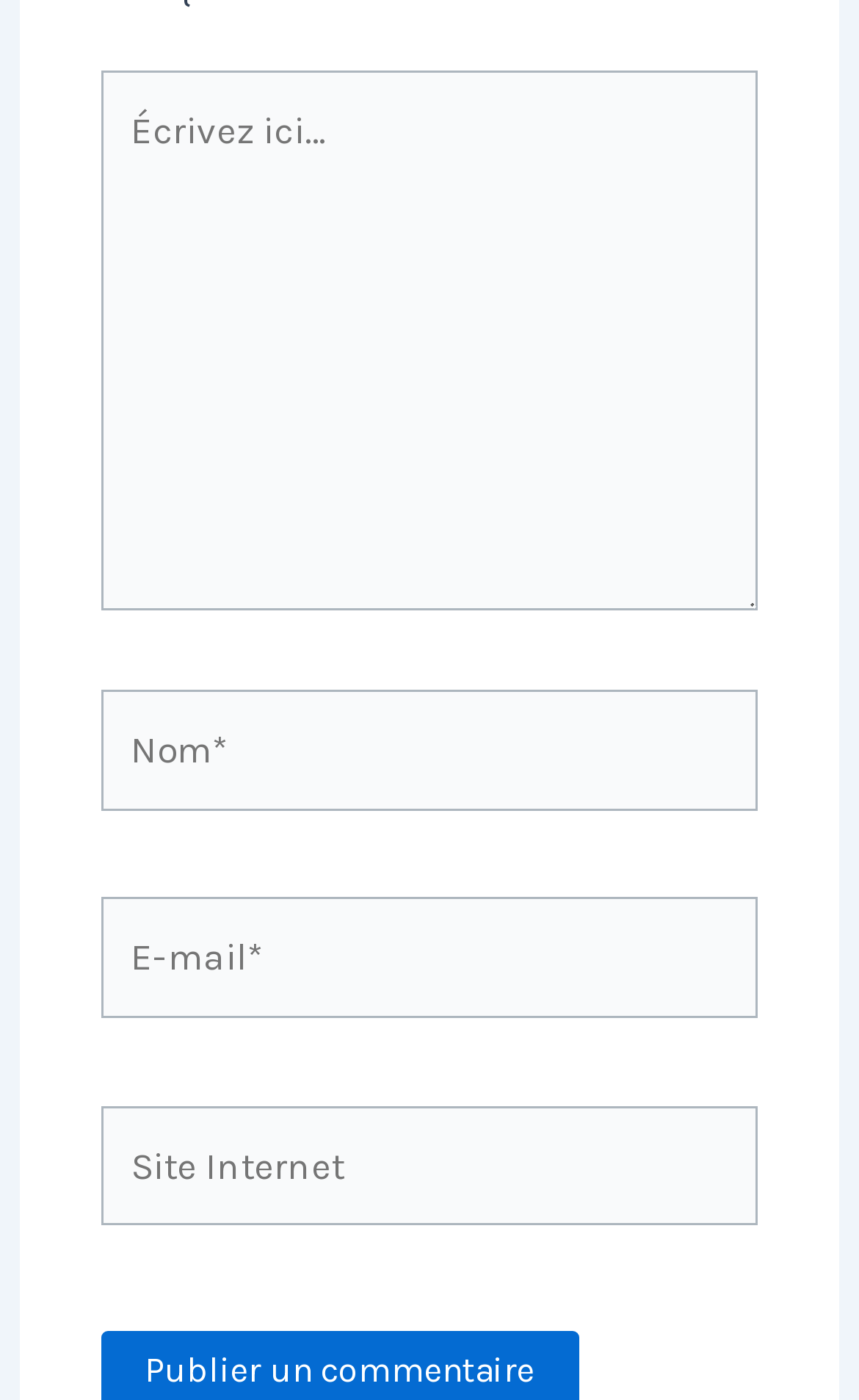Is the 'Site Internet' field required?
Please answer the question as detailed as possible.

By examining the attributes of the 'Site Internet' text field, I found that it does not have the 'required' attribute, which means it is not required.